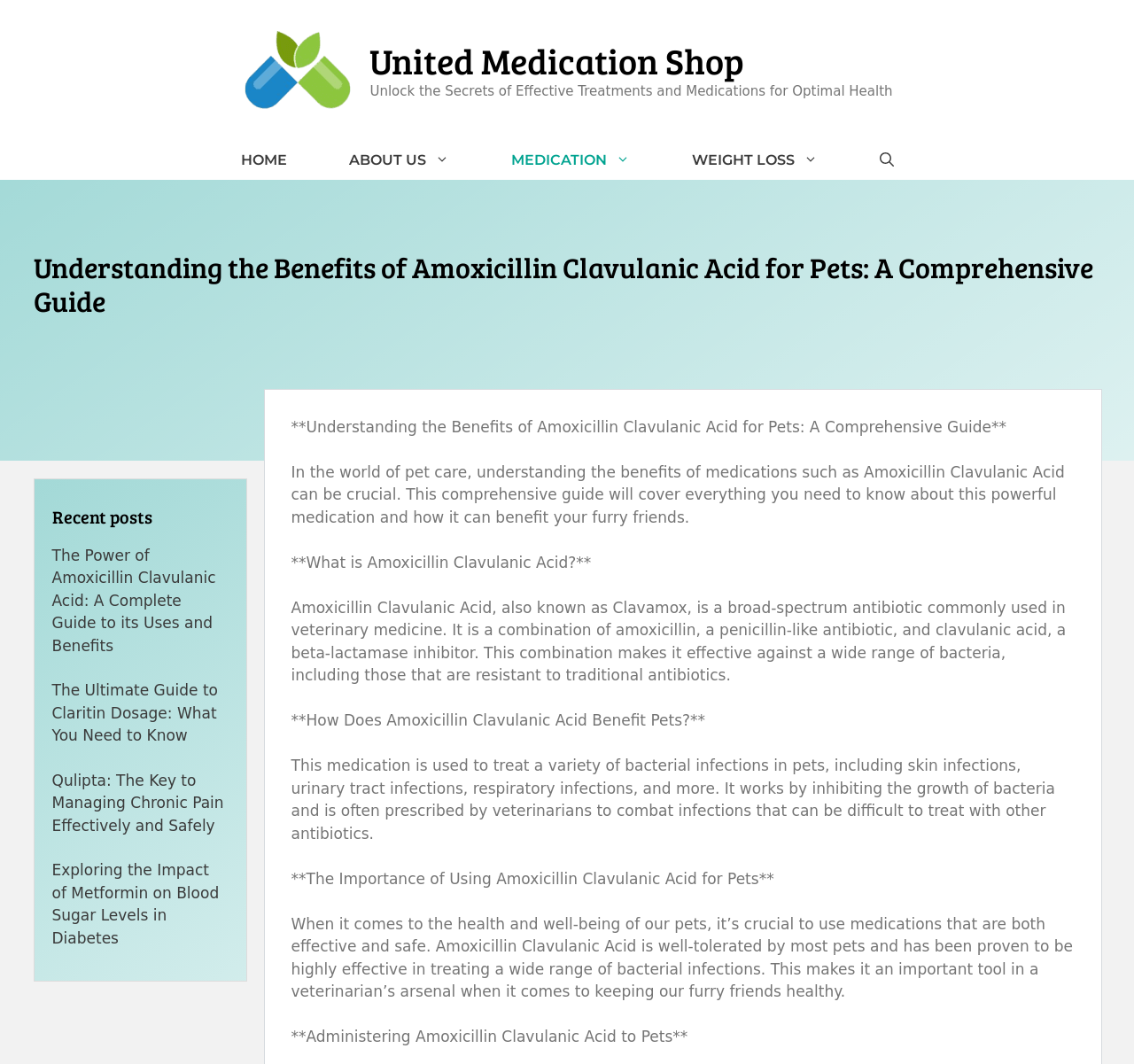How many recent posts are listed?
Provide a one-word or short-phrase answer based on the image.

4